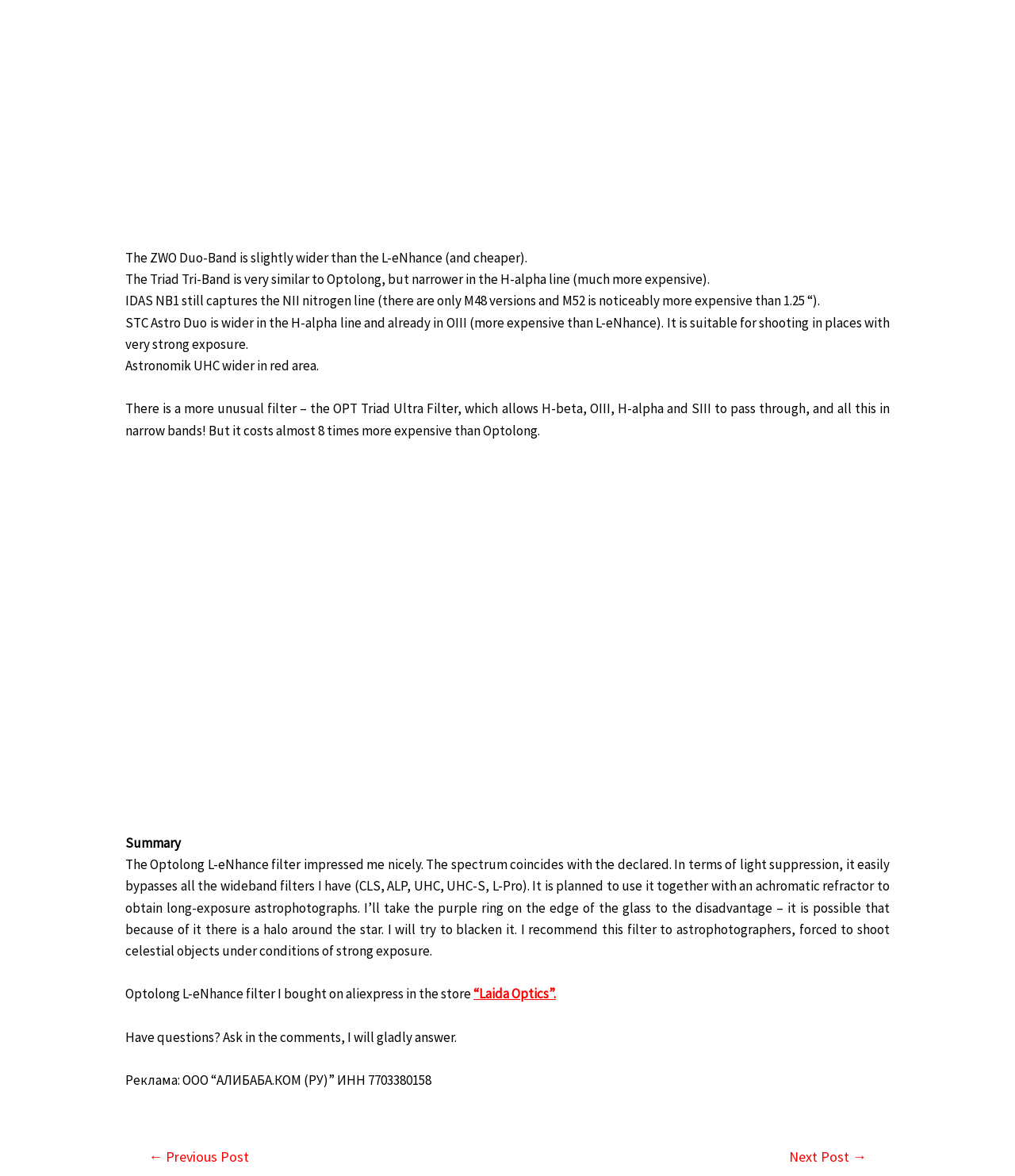Highlight the bounding box of the UI element that corresponds to this description: "March 24, 2022".

None